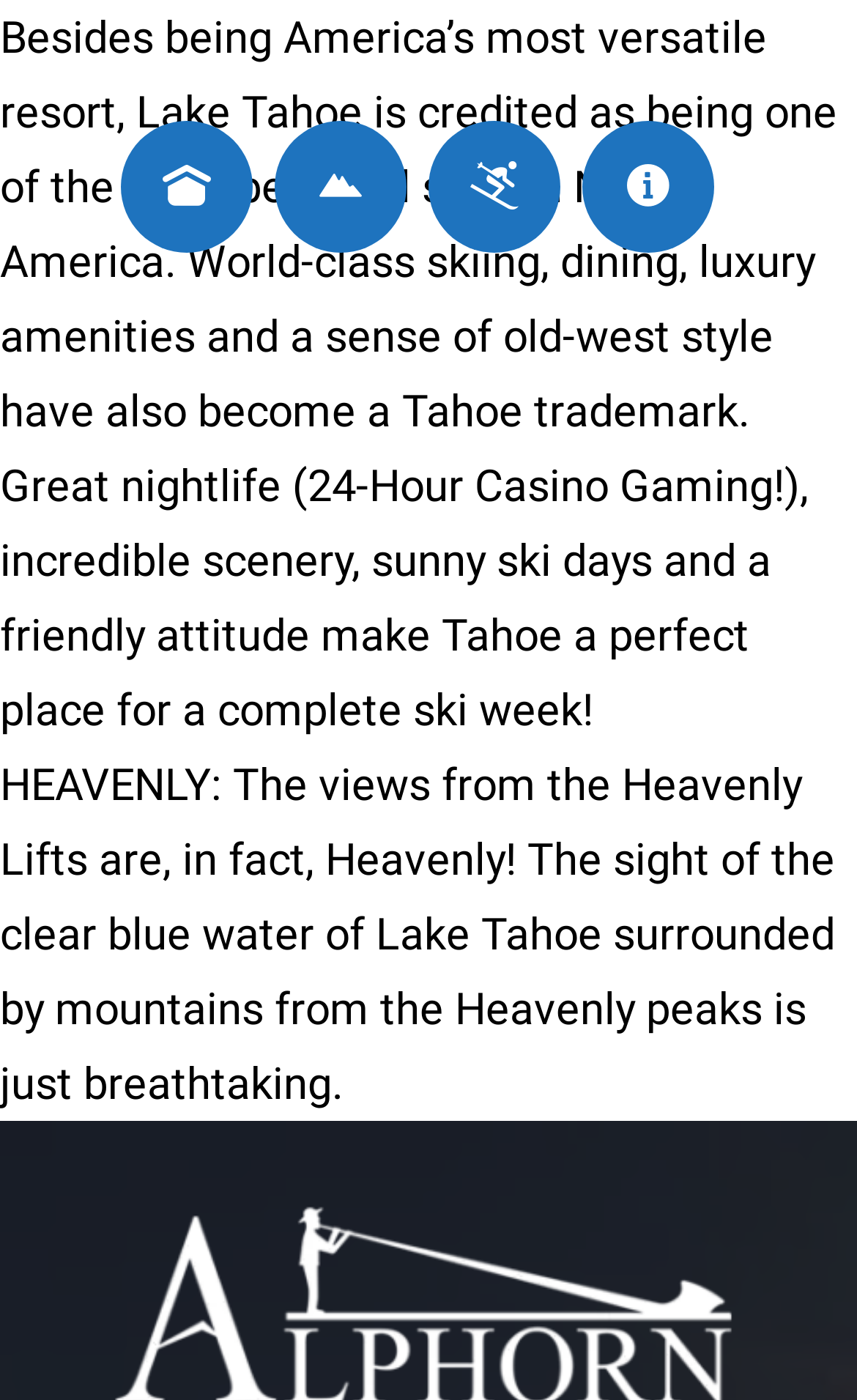What is available in Tahoe for nightlife? Based on the screenshot, please respond with a single word or phrase.

24-Hour Casino Gaming